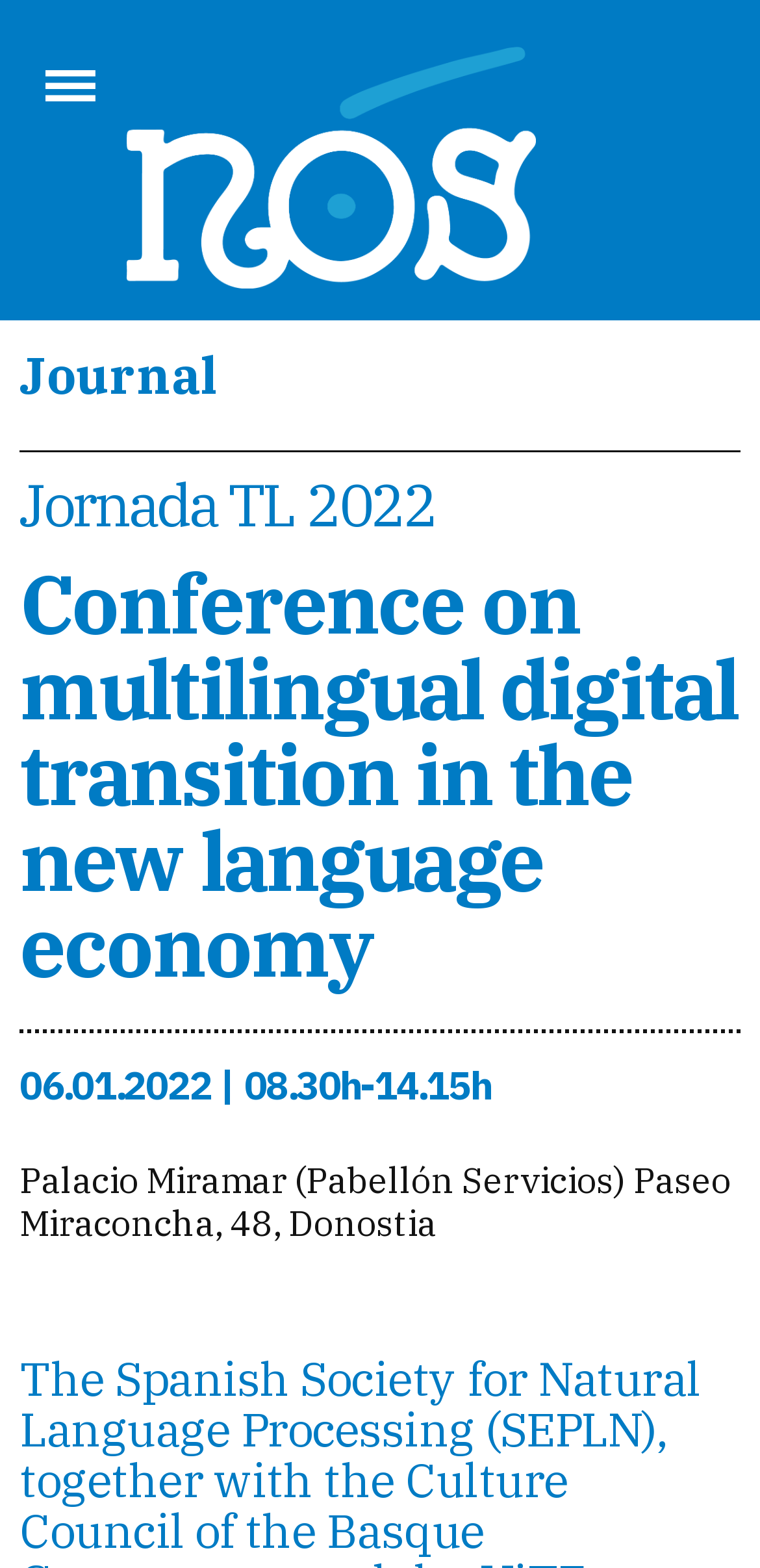Find and provide the bounding box coordinates for the UI element described with: "Abrir/pechar menú".

[0.038, 0.03, 0.146, 0.086]